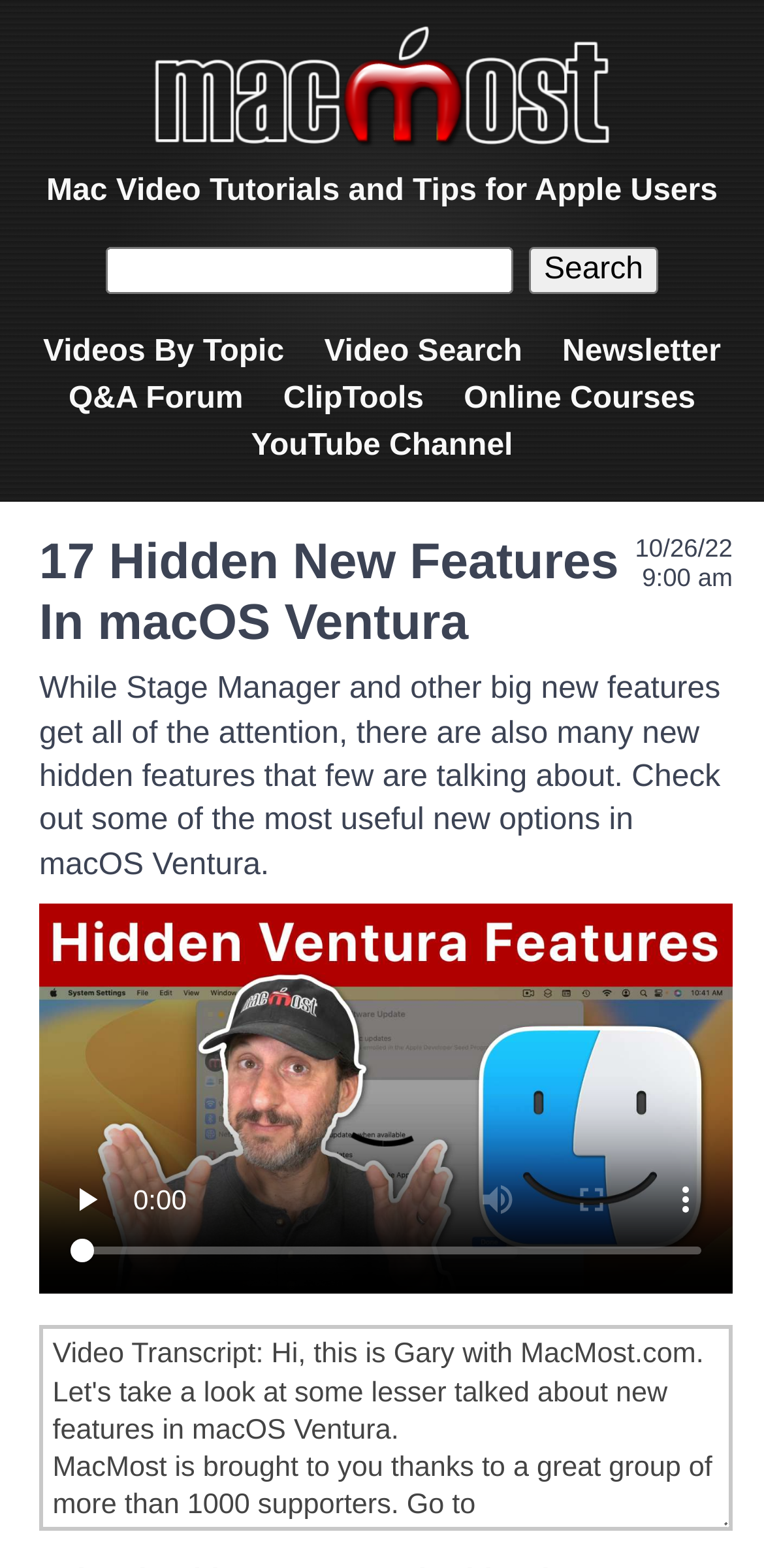Show the bounding box coordinates for the HTML element as described: "Q&A Forum".

[0.09, 0.24, 0.318, 0.27]